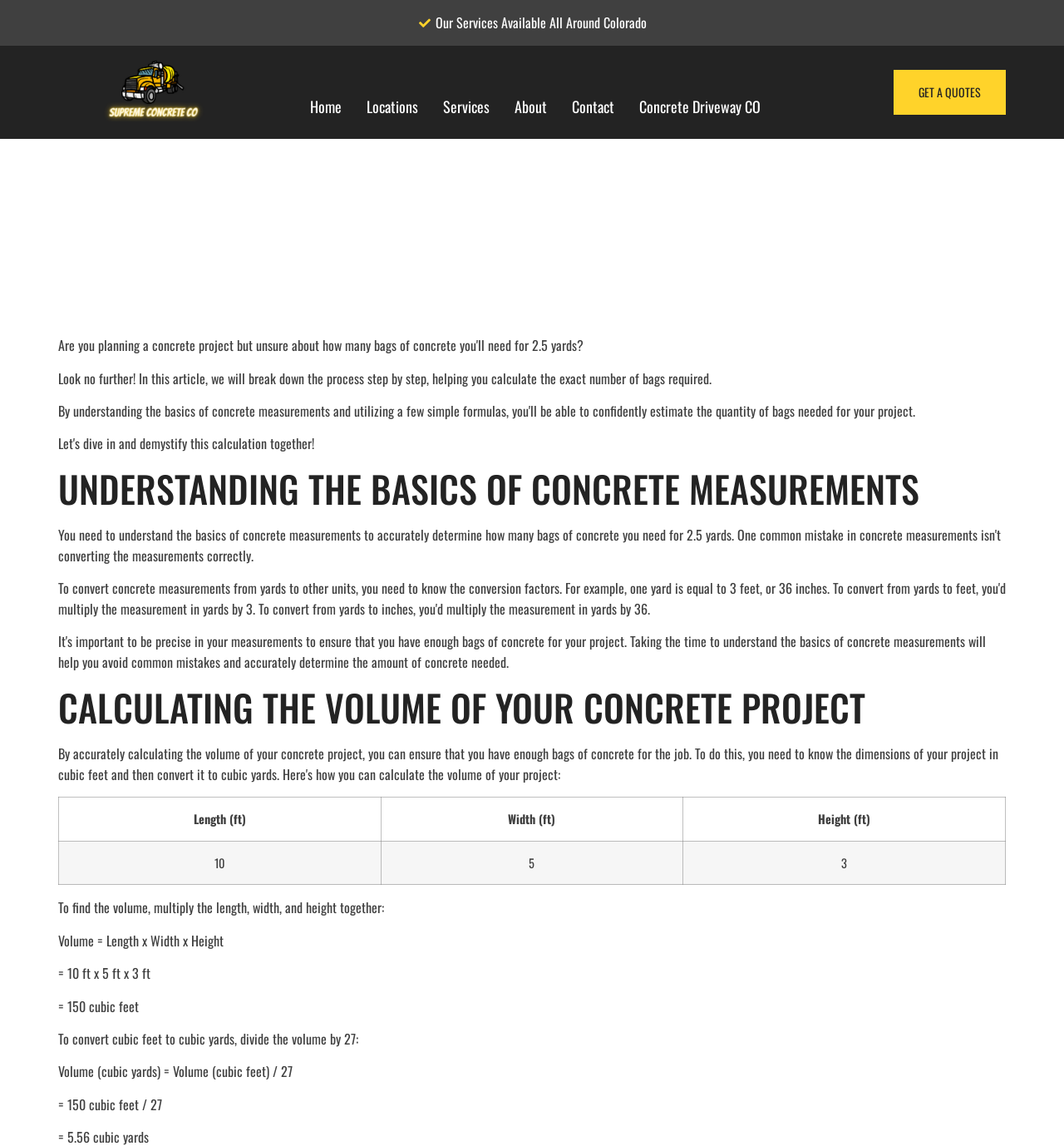How do you convert cubic feet to cubic yards?
Carefully analyze the image and provide a detailed answer to the question.

According to the webpage, to convert cubic feet to cubic yards, you need to divide the volume by 27, as mentioned in the static text 'Volume (cubic yards) = Volume (cubic feet) / 27'.